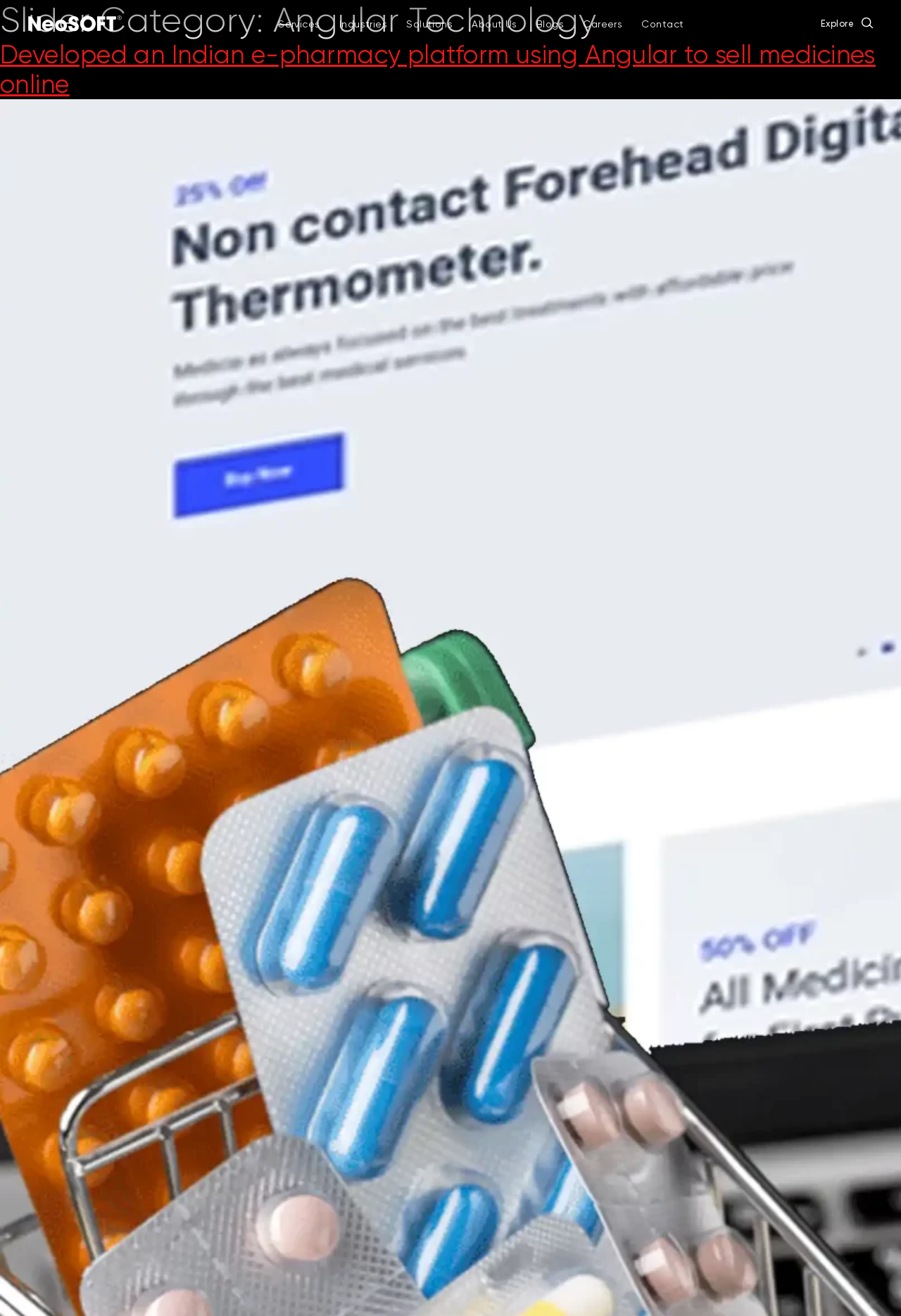Provide your answer in one word or a succinct phrase for the question: 
What is the category of the slider?

Angular Technology